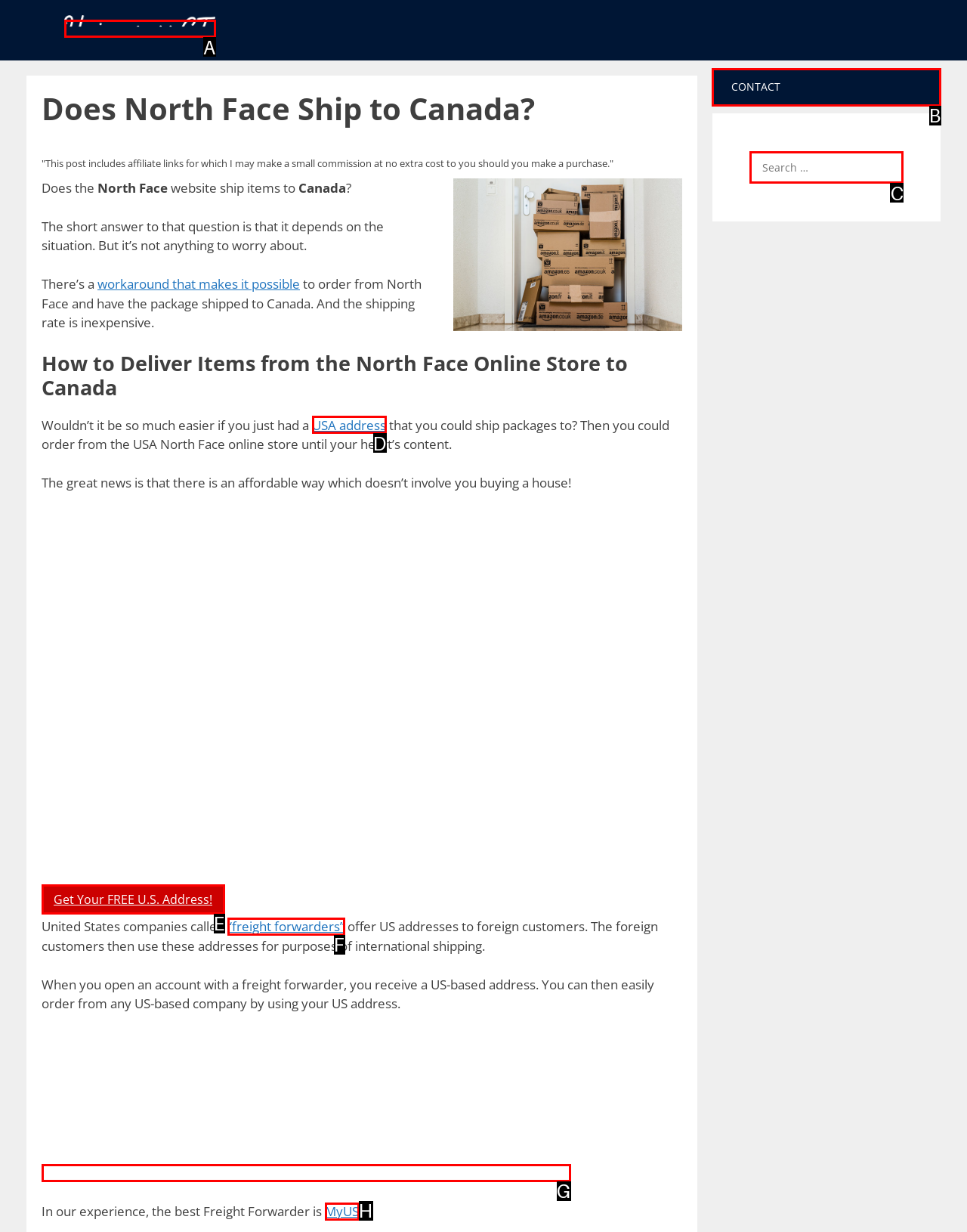Which option should be clicked to execute the following task: Go to biography page? Respond with the letter of the selected option.

None